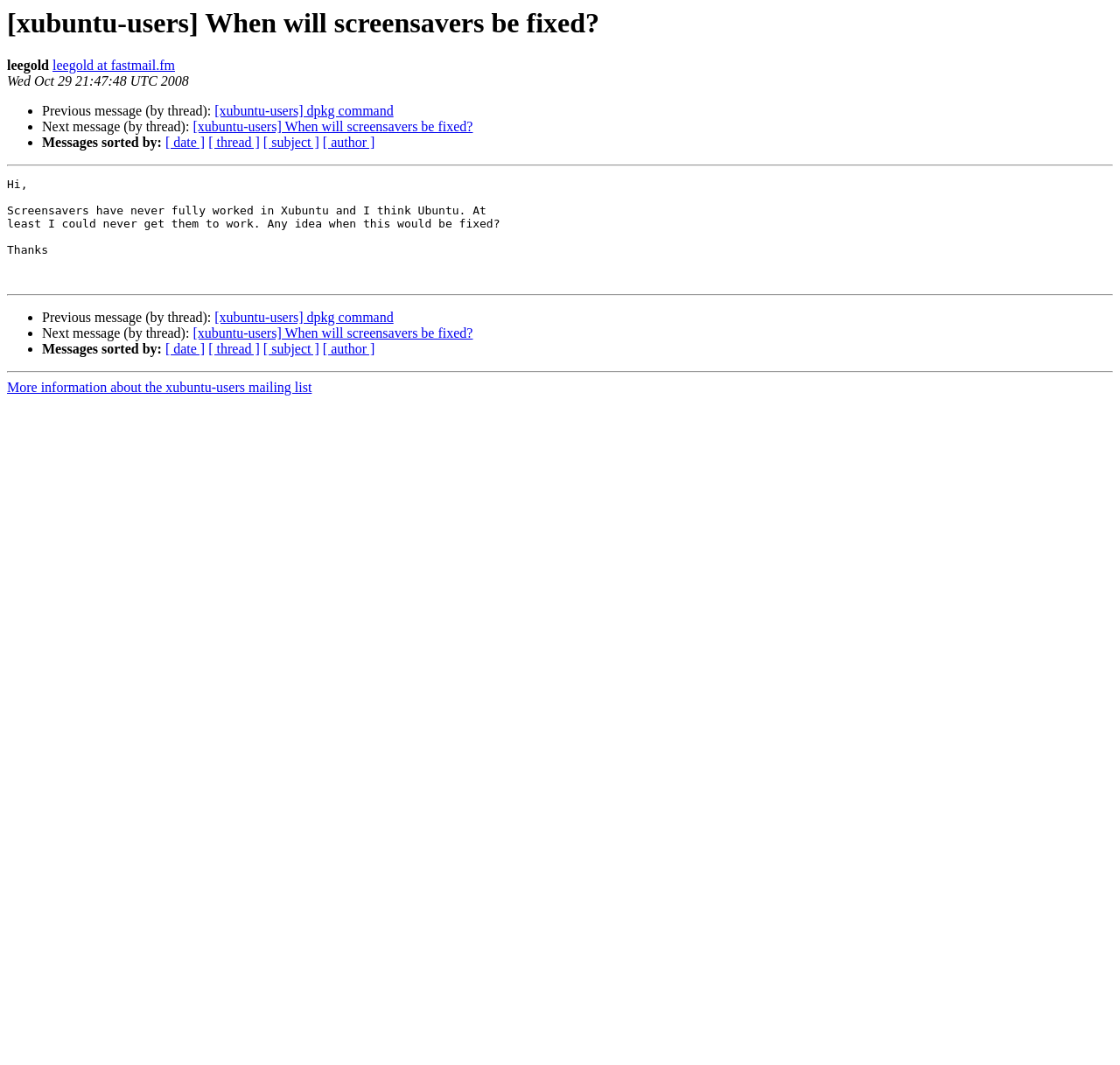How are the messages sorted?
Look at the webpage screenshot and answer the question with a detailed explanation.

The messages are sorted by 'date', 'thread', 'subject', and 'author' which is mentioned in the link elements with the bounding box coordinates [0.148, 0.127, 0.183, 0.141], [0.186, 0.127, 0.232, 0.141], [0.235, 0.127, 0.285, 0.141], and [0.288, 0.127, 0.335, 0.141] respectively.